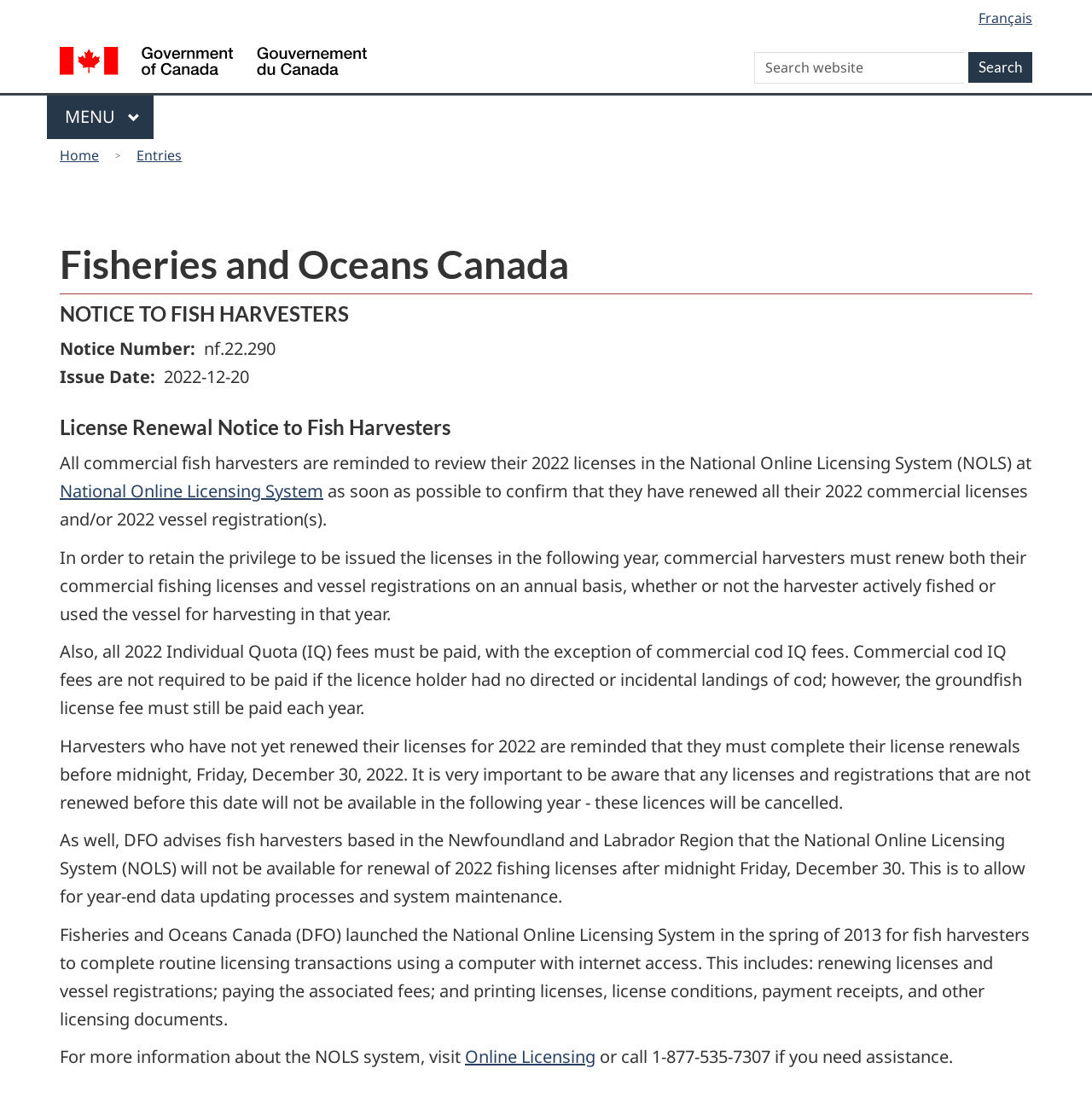Specify the bounding box coordinates of the area that needs to be clicked to achieve the following instruction: "Search".

[0.887, 0.047, 0.945, 0.075]